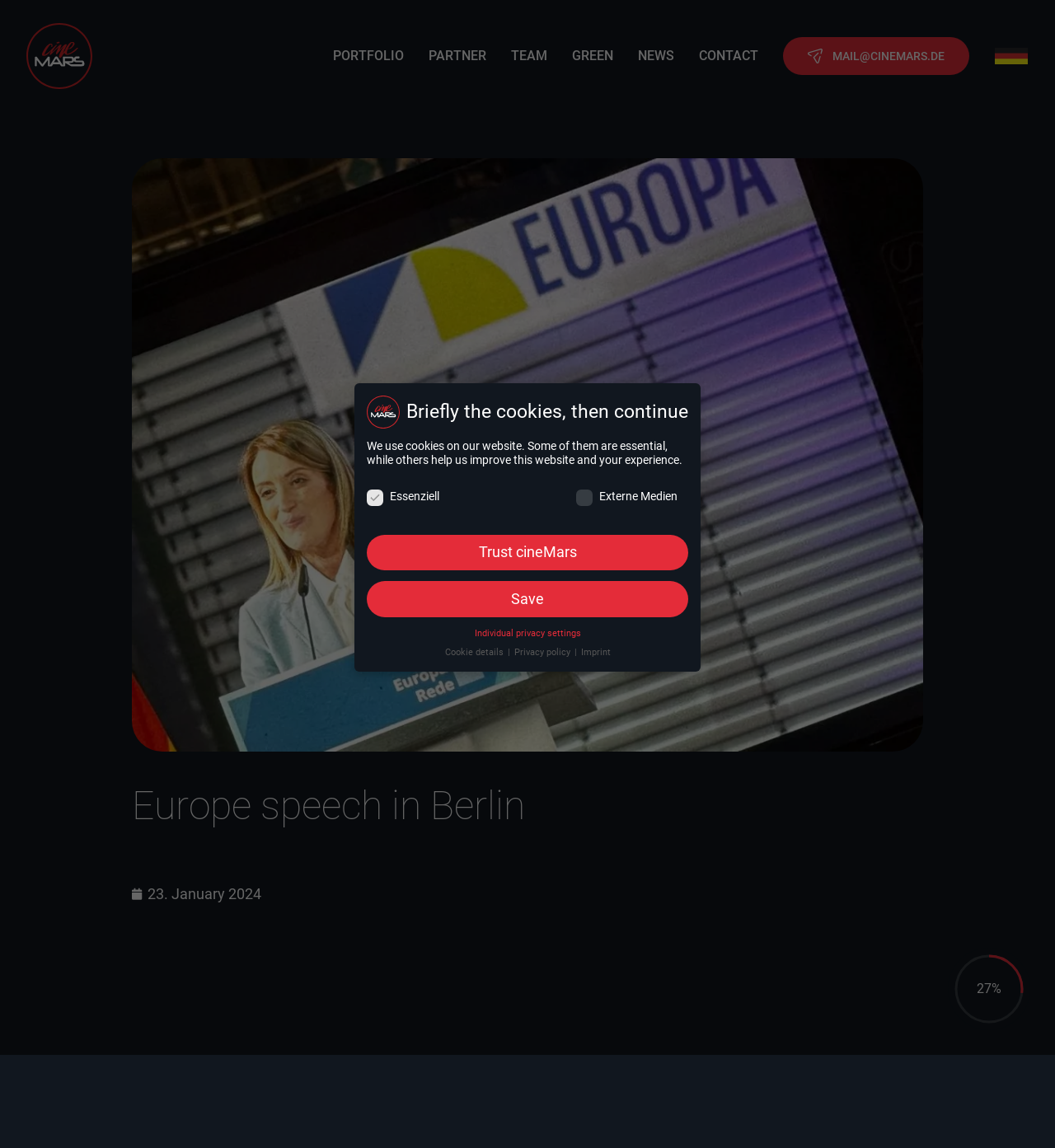Your task is to extract the text of the main heading from the webpage.

Europe speech in Berlin